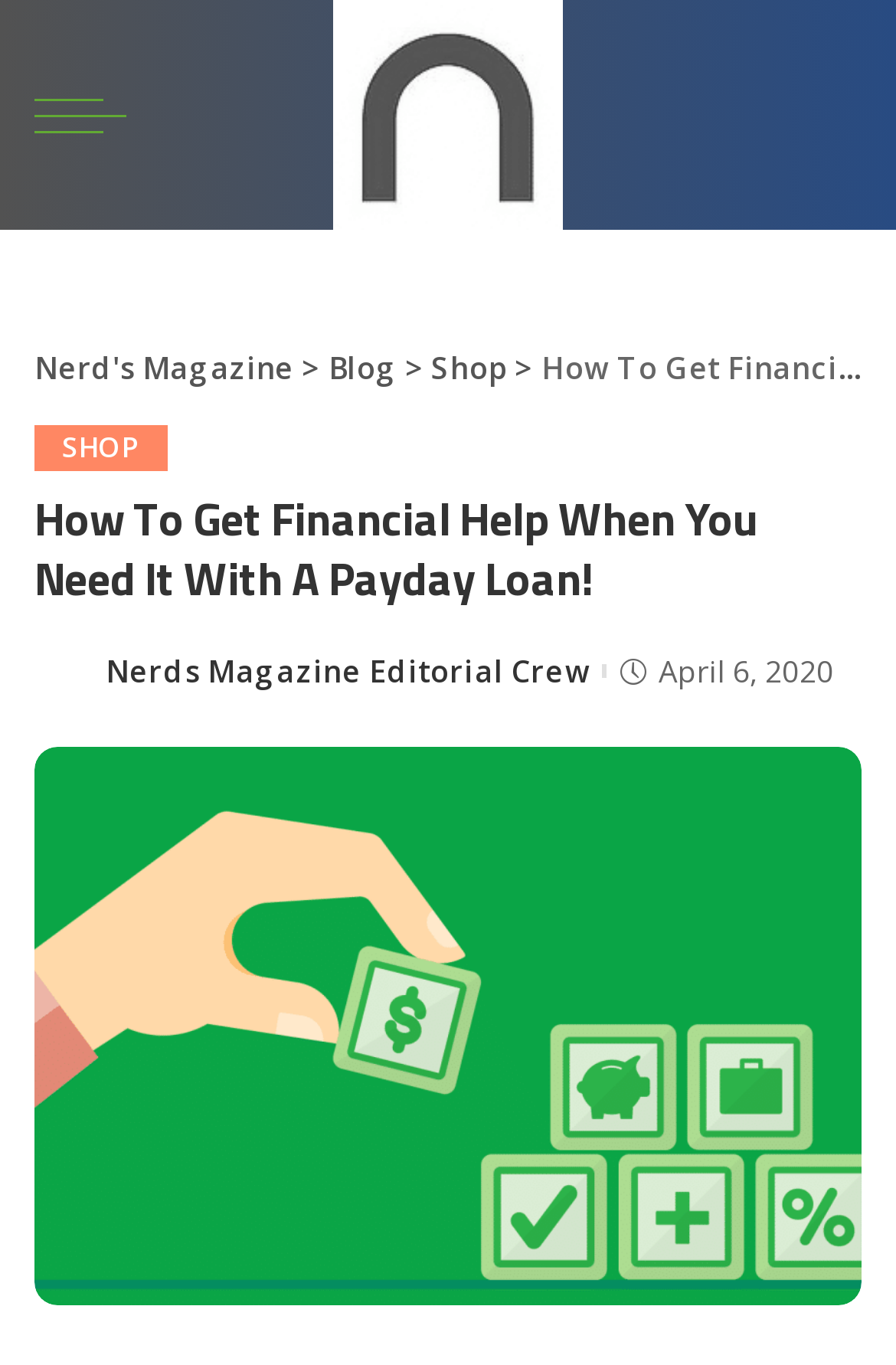What is the category of the article?
We need a detailed and exhaustive answer to the question. Please elaborate.

I found the answer by looking at the top navigation menu, where there are links to 'Blog' and 'Shop'. The article is likely categorized under 'Blog'.